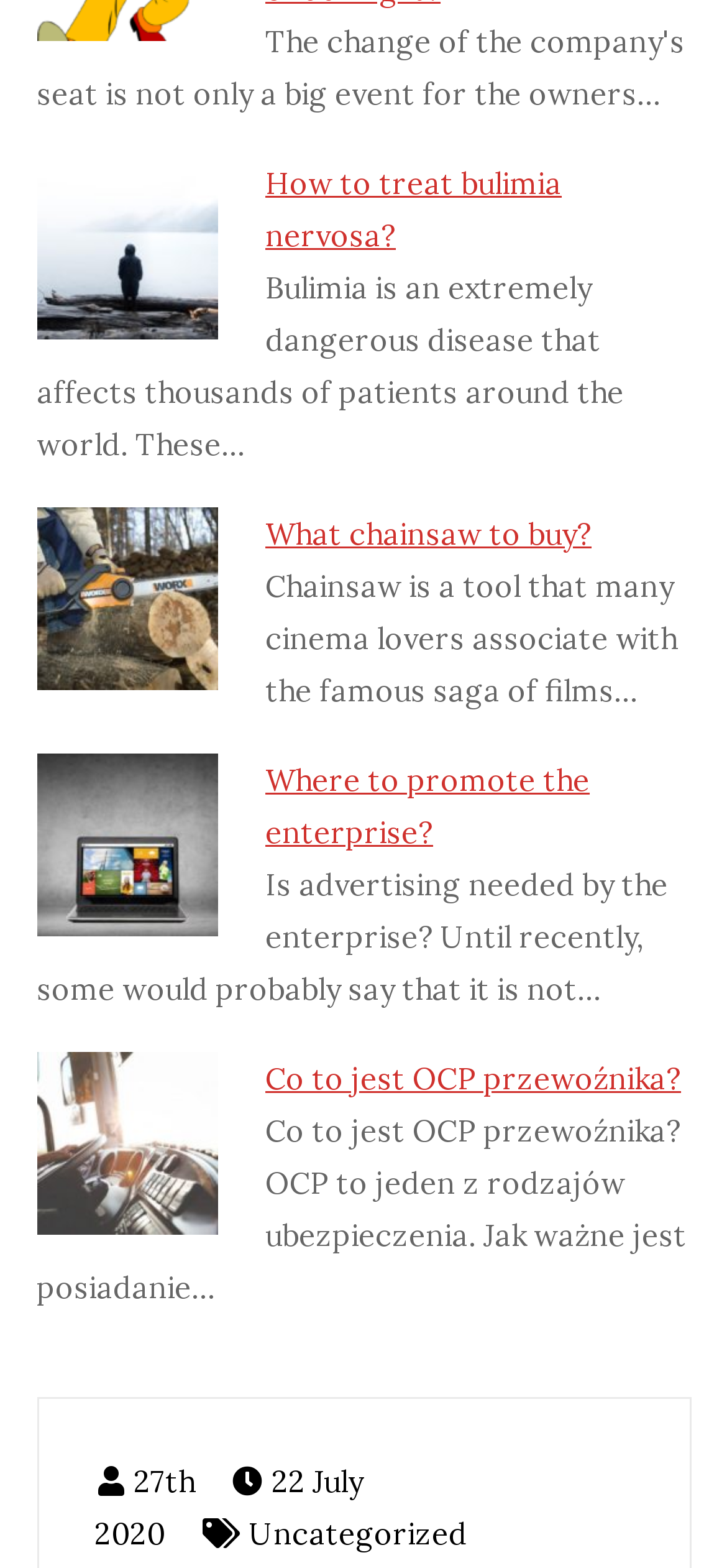Indicate the bounding box coordinates of the element that needs to be clicked to satisfy the following instruction: "Search for something". The coordinates should be four float numbers between 0 and 1, i.e., [left, top, right, bottom].

None